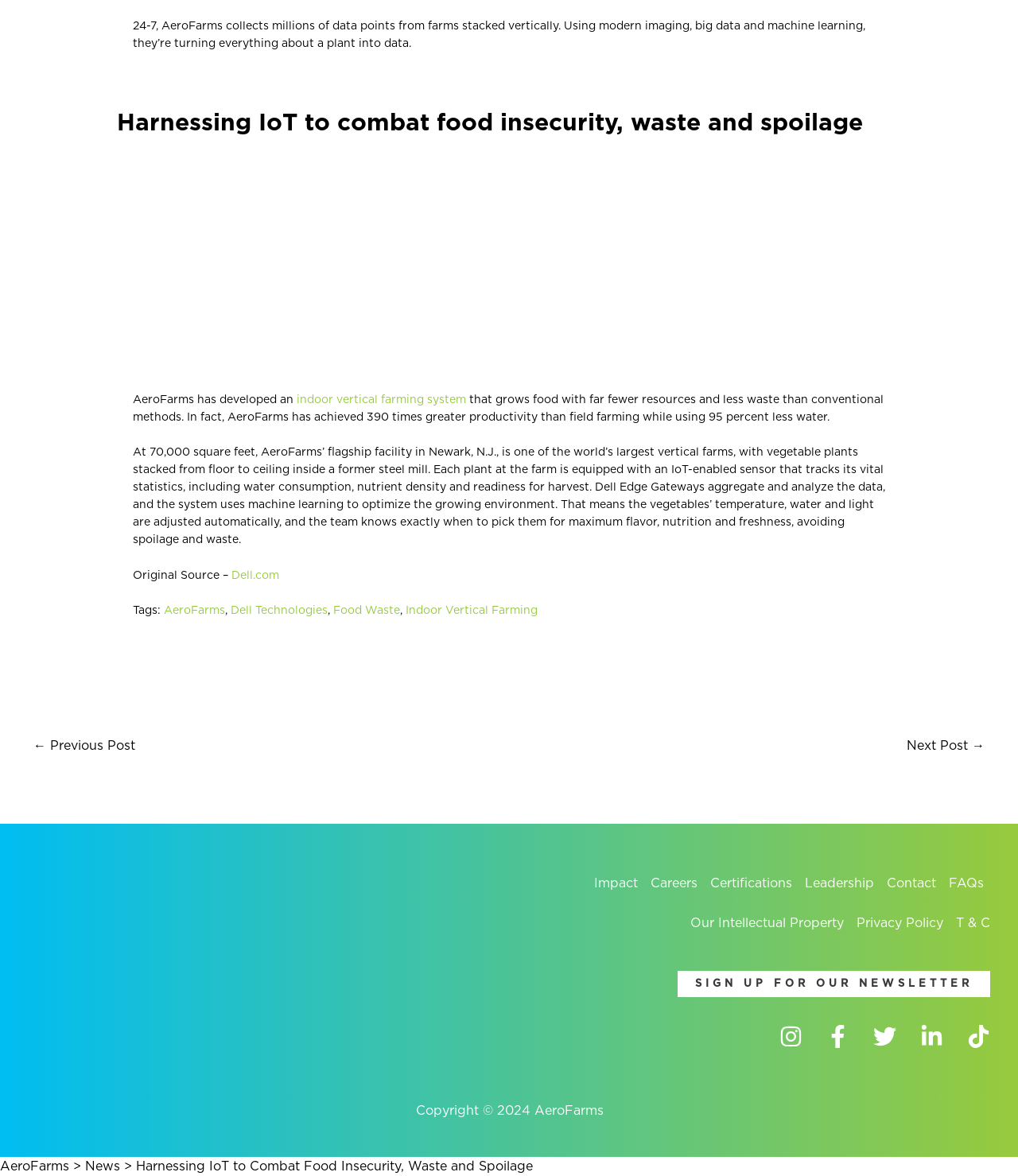How many links are there in the 'Site Navigation: Quick Footer Links' section?
Please answer the question as detailed as possible.

The answer can be found by counting the number of links in the 'Site Navigation: Quick Footer Links' section, which are 'Impact', 'Careers', 'Certifications', 'Leadership', 'Contact', 'FAQs', 'Our Intellectual Property', and 'Privacy Policy'.